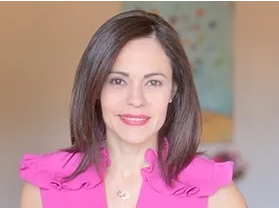What color is Margarita's top?
Please provide a detailed and comprehensive answer to the question.

According to the caption, Margarita is wearing a stylish pink top embellished with ruffles, which suggests that the color of her top is pink.